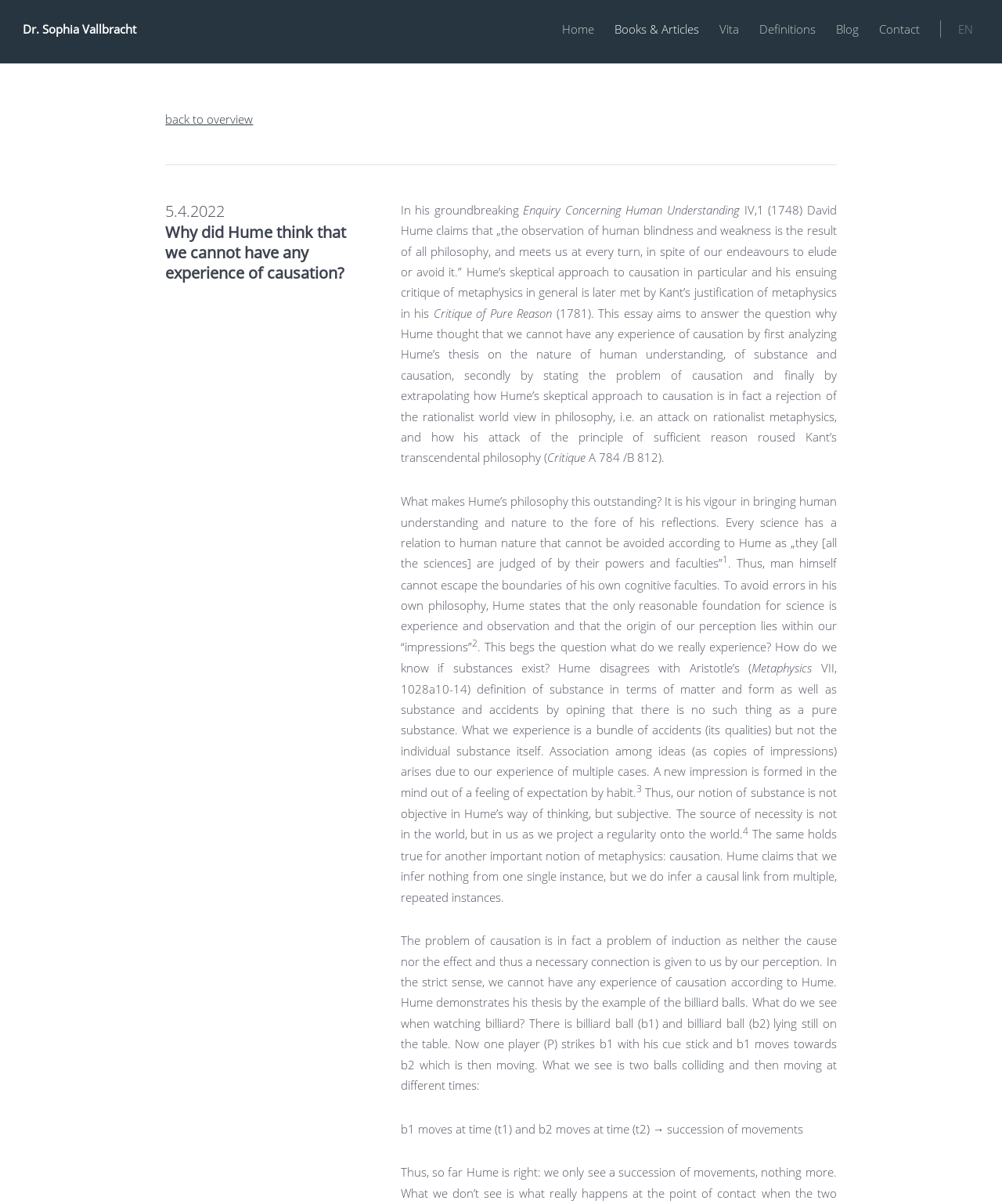Carefully examine the image and provide an in-depth answer to the question: What is the topic of the essay?

The topic of the essay can be inferred from the heading 'Why did Hume think that we cannot have any experience of causation?' and the subsequent text, which discusses Hume's skeptical approach to causation and his critique of metaphysics.